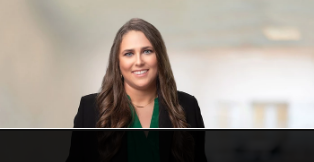Please provide a brief answer to the question using only one word or phrase: 
What is Kaitlin H. Kerr's profession?

Attorney